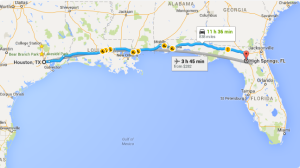Describe the image in great detail, covering all key points.

The image displays a map route from Houston, Texas, to High Springs, Florida. The highlighted path spans approximately 11 hours and 36 minutes of travel time, showcasing various waypoints along the journey. Notable landmarks and cities are marked, demonstrating the route's journey eastward across the Gulf Coast region. This serves as a visual representation of the extensive drive planned for a diving trip, indicating the excitement and preparations involved in reaching the destination for underwater exploration. The image reflects the anticipation of the adventure that awaits after a long day of packing and preparing for the journey.